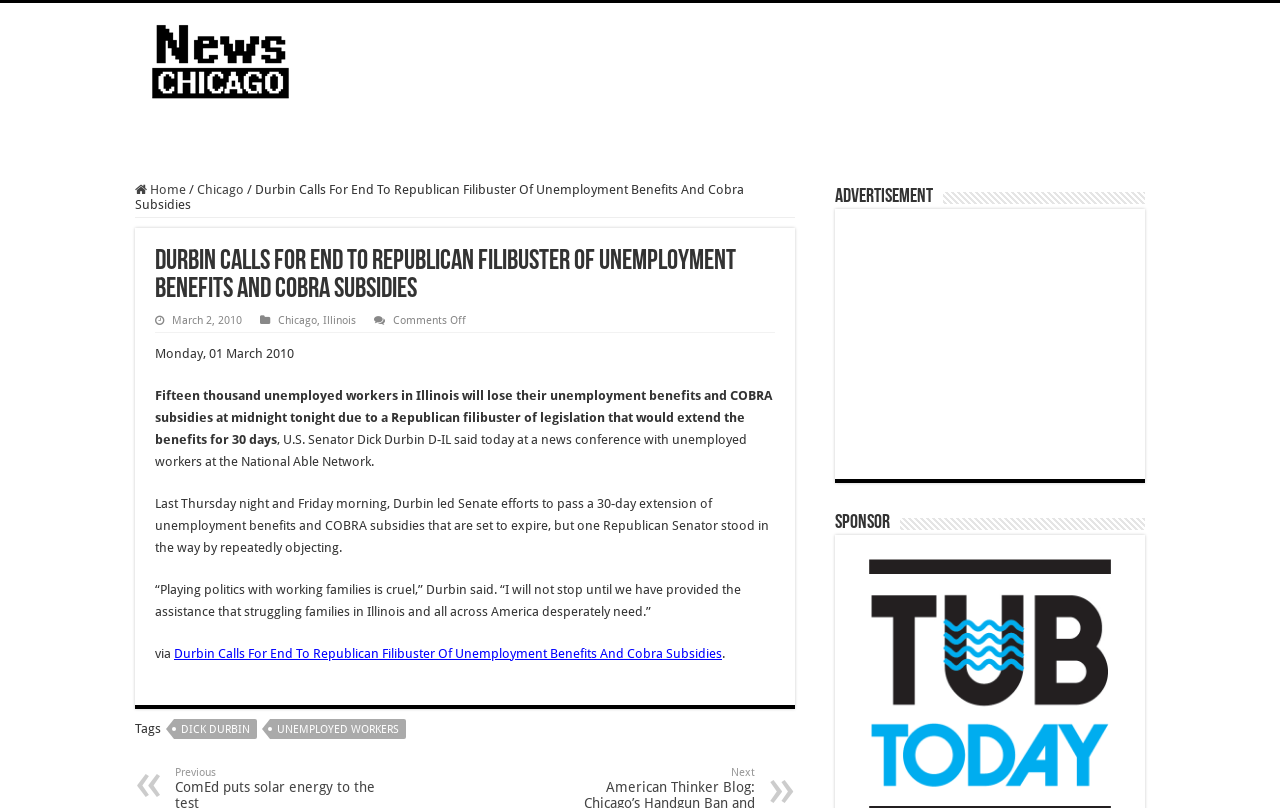What is the tone of the quote from Senator Durbin?
Based on the screenshot, answer the question with a single word or phrase.

Critical